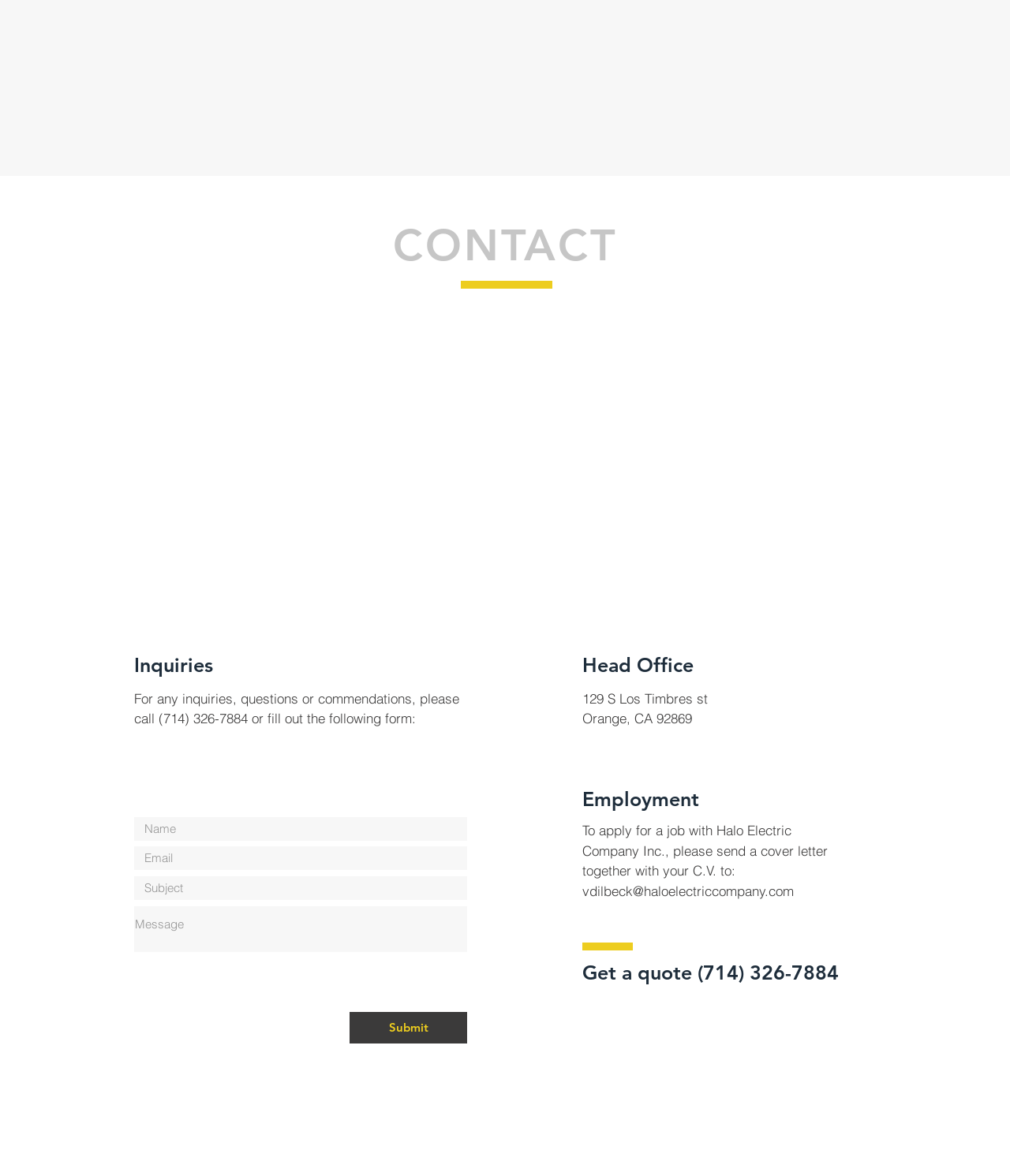What is the purpose of the form?
Respond to the question with a single word or phrase according to the image.

To submit inquiries or questions